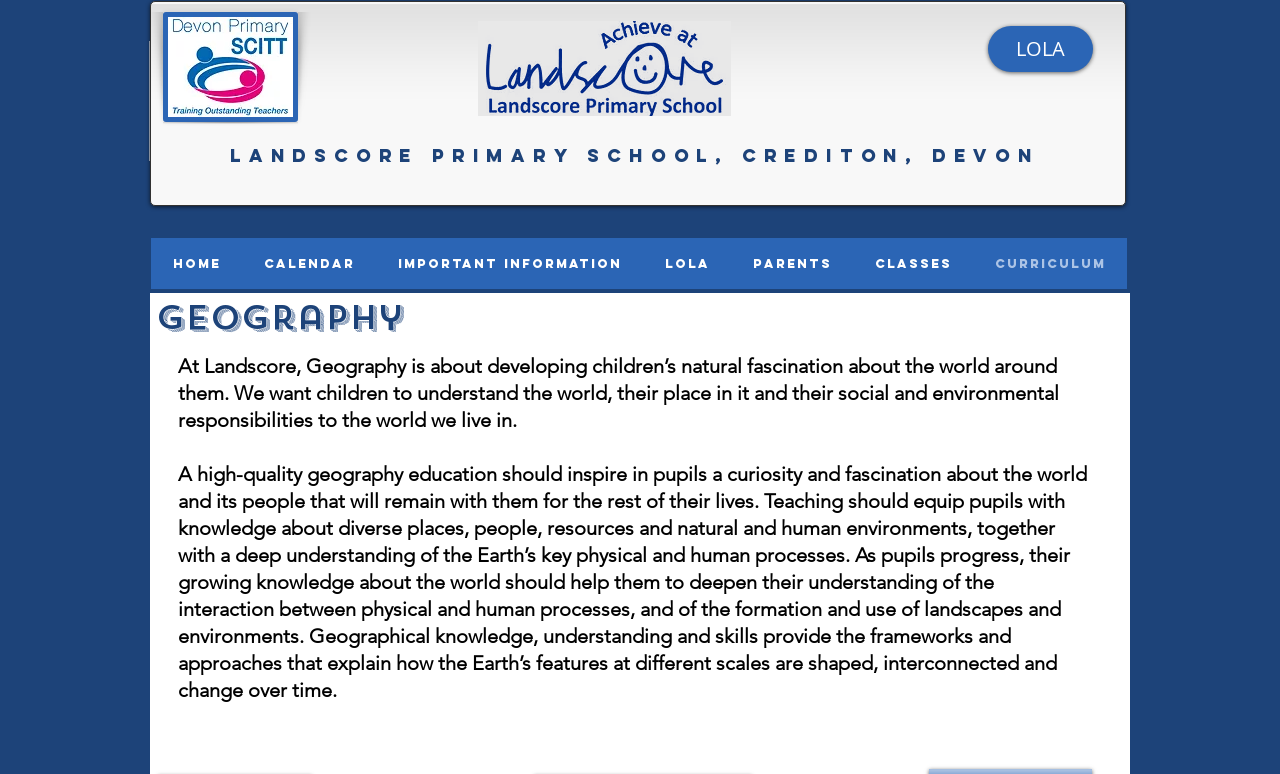What is the name of the logo on the top left? From the image, respond with a single word or brief phrase.

DEVON SCITT Logo